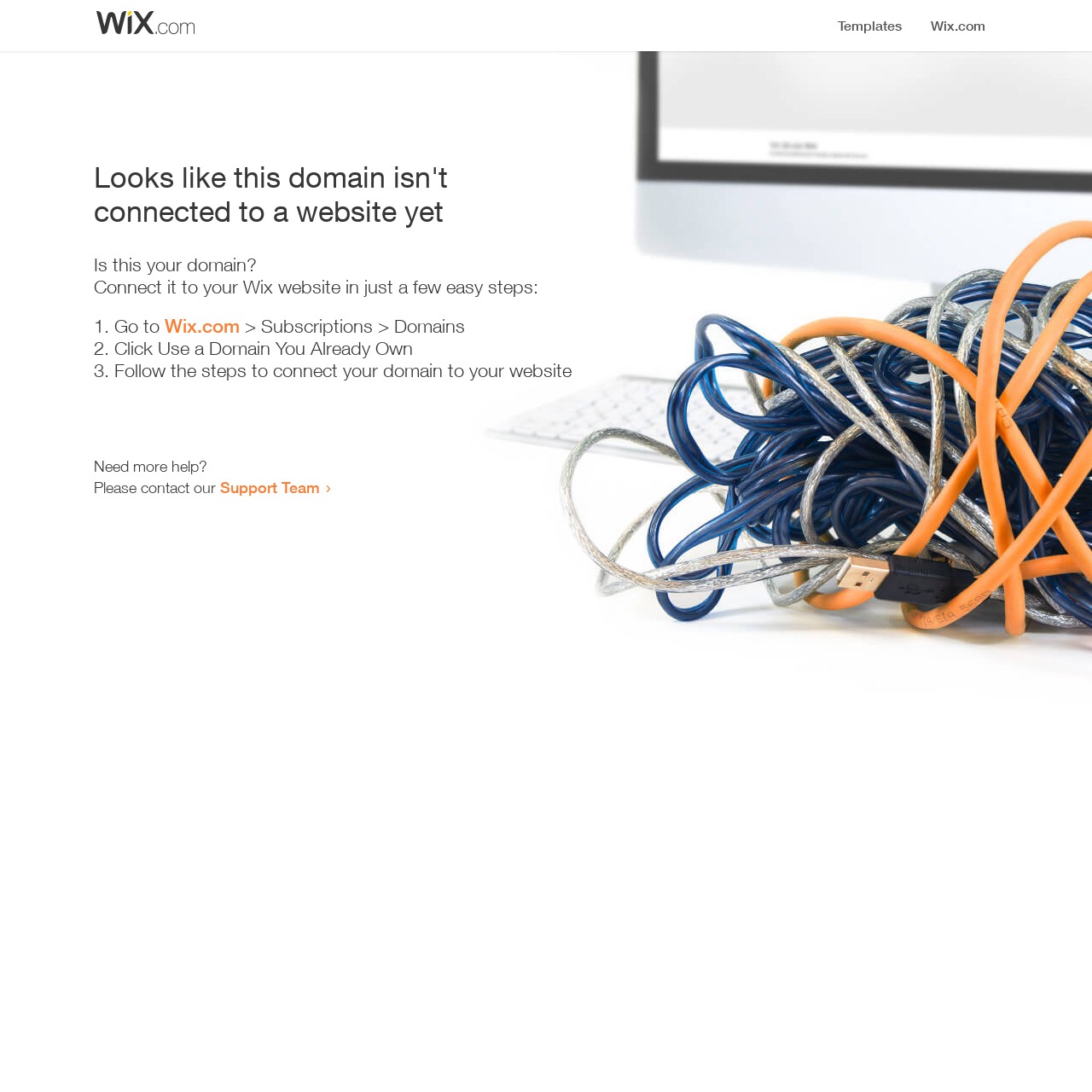What is the current status of the domain?
Look at the image and provide a detailed response to the question.

The webpage displays a heading that says 'Looks like this domain isn't connected to a website yet', indicating that the domain is not currently connected to a website.